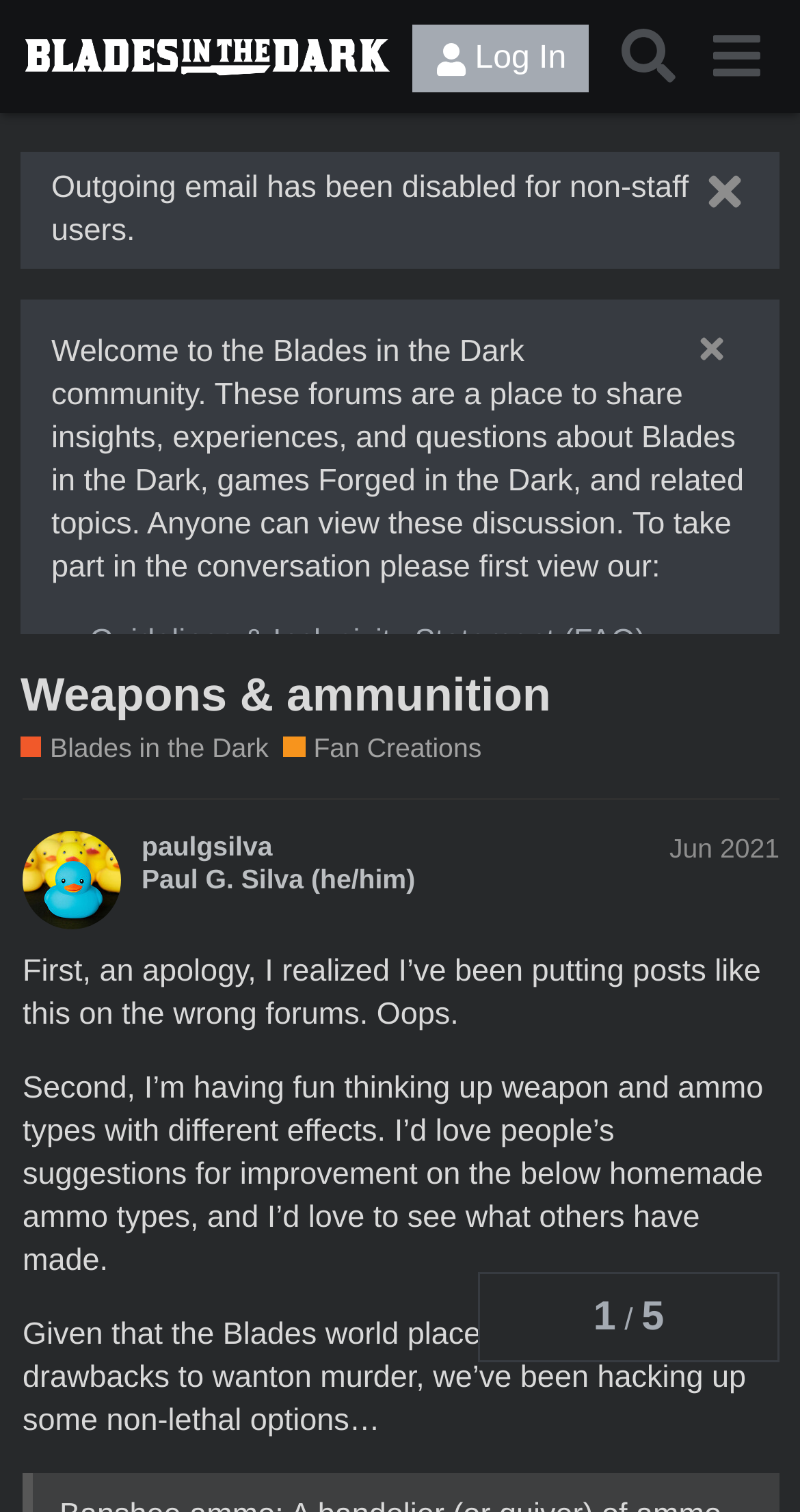Please use the details from the image to answer the following question comprehensively:
What is the name of the community?

I found the answer by looking at the header section of the webpage, where it says 'Blades in the Dark Community' with an image next to it.